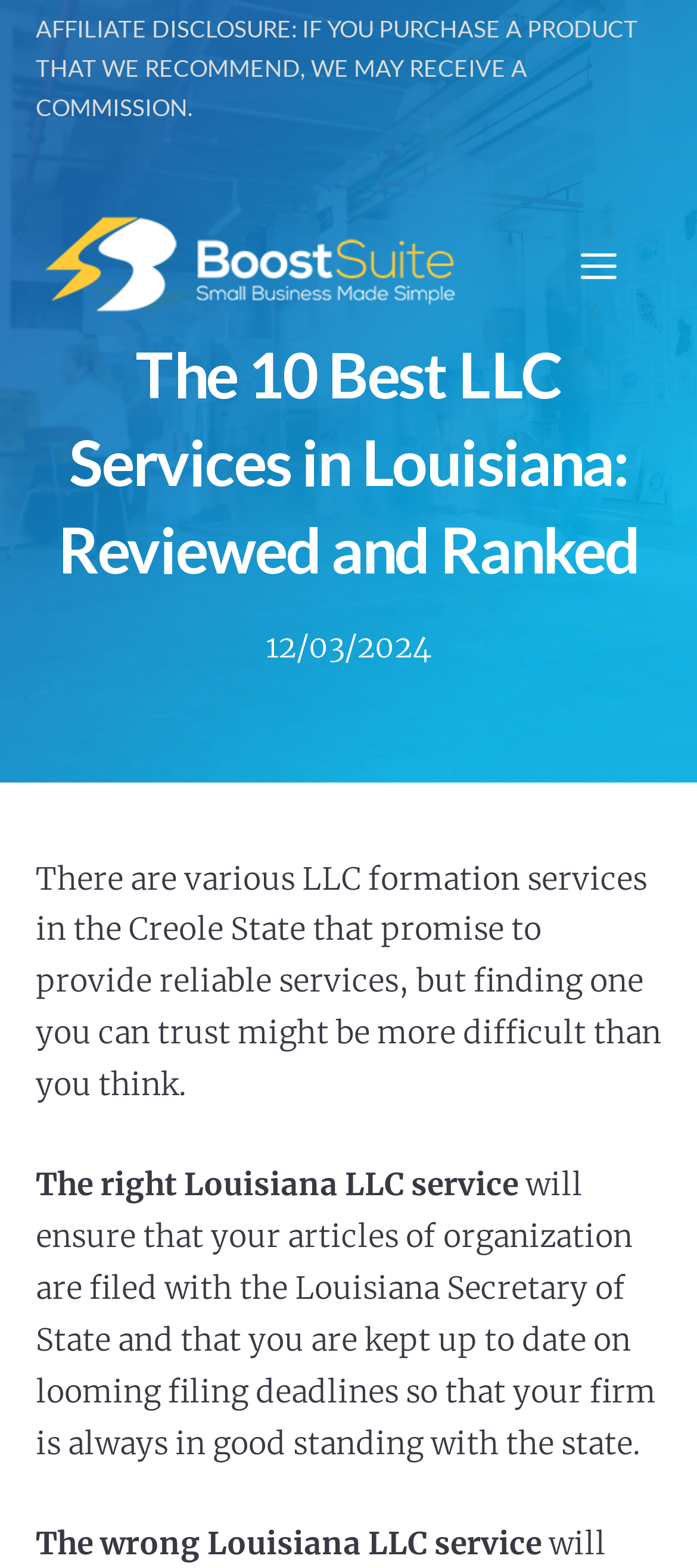Give a comprehensive overview of the webpage, including key elements.

The webpage is about choosing the best LLC formation service in Louisiana. At the top, there is a complementary section that takes up most of the width, containing an affiliate disclosure statement. Below this section, there is a banner with a link to "Boost Suite" and an image of the same name, positioned on the left side of the page. On the right side of the banner, there is a mobile toggle navigation button labeled "MENU".

The main content of the page starts with a heading that reads "The 10 Best LLC Services in Louisiana: Reviewed and Ranked". Below the heading, there is a date "12/03/2024" displayed. The main text of the page is divided into four paragraphs. The first paragraph explains the difficulty of finding a reliable LLC formation service in Louisiana. The second paragraph discusses the importance of the right Louisiana LLC service in filing articles of organization and keeping the firm up to date with filing deadlines. The third paragraph is not explicitly stated, but it seems to be a continuation of the discussion. The fourth paragraph talks about the consequences of choosing the wrong Louisiana LLC service.

There are no images on the page except for the "Boost Suite" logo. The overall structure of the page is simple, with a clear hierarchy of headings and paragraphs.